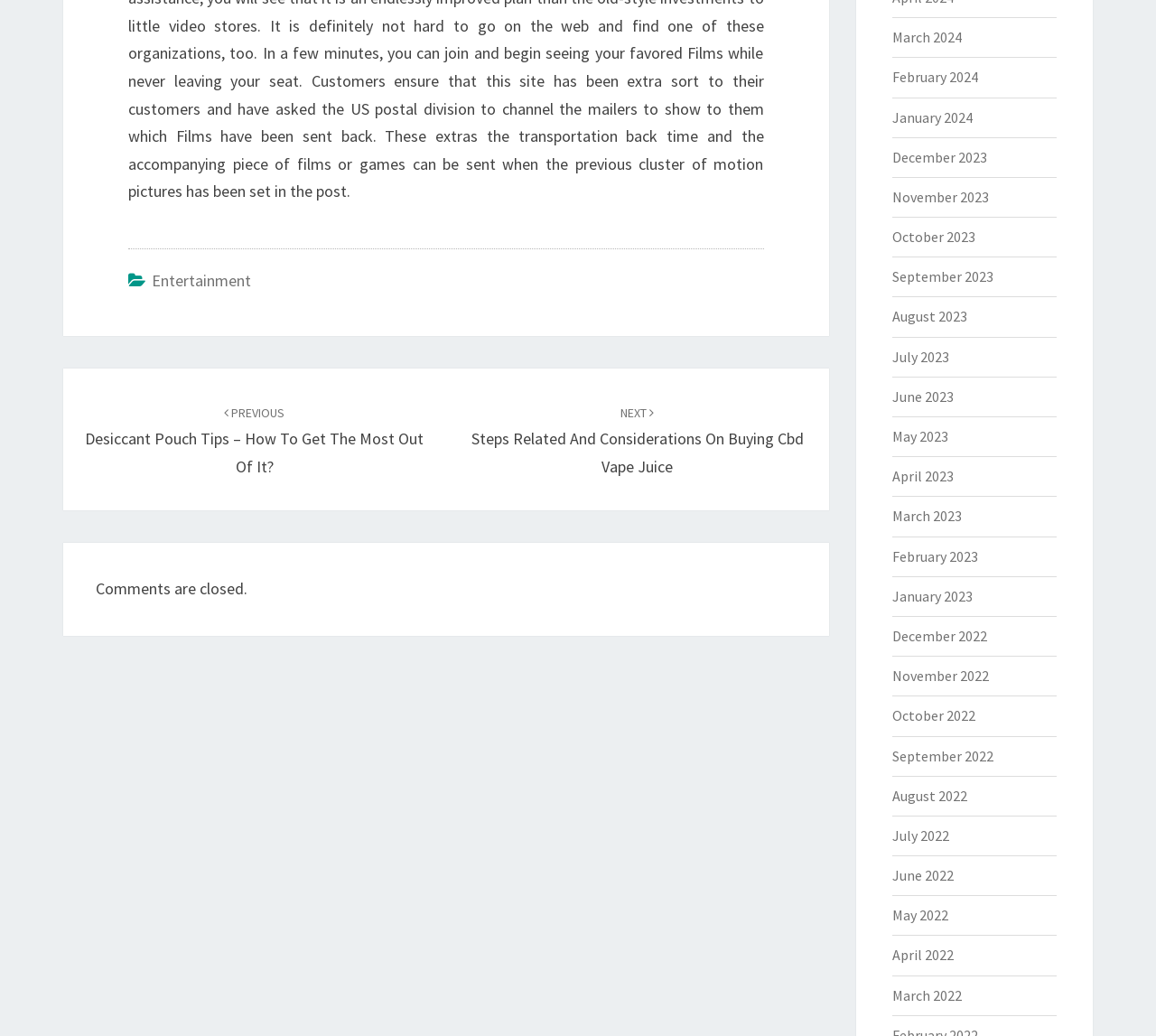Utilize the information from the image to answer the question in detail:
What is the category of the link 'Entertainment'?

I found the link 'Entertainment' within the footer section of the webpage, which suggests that it is a footer link.